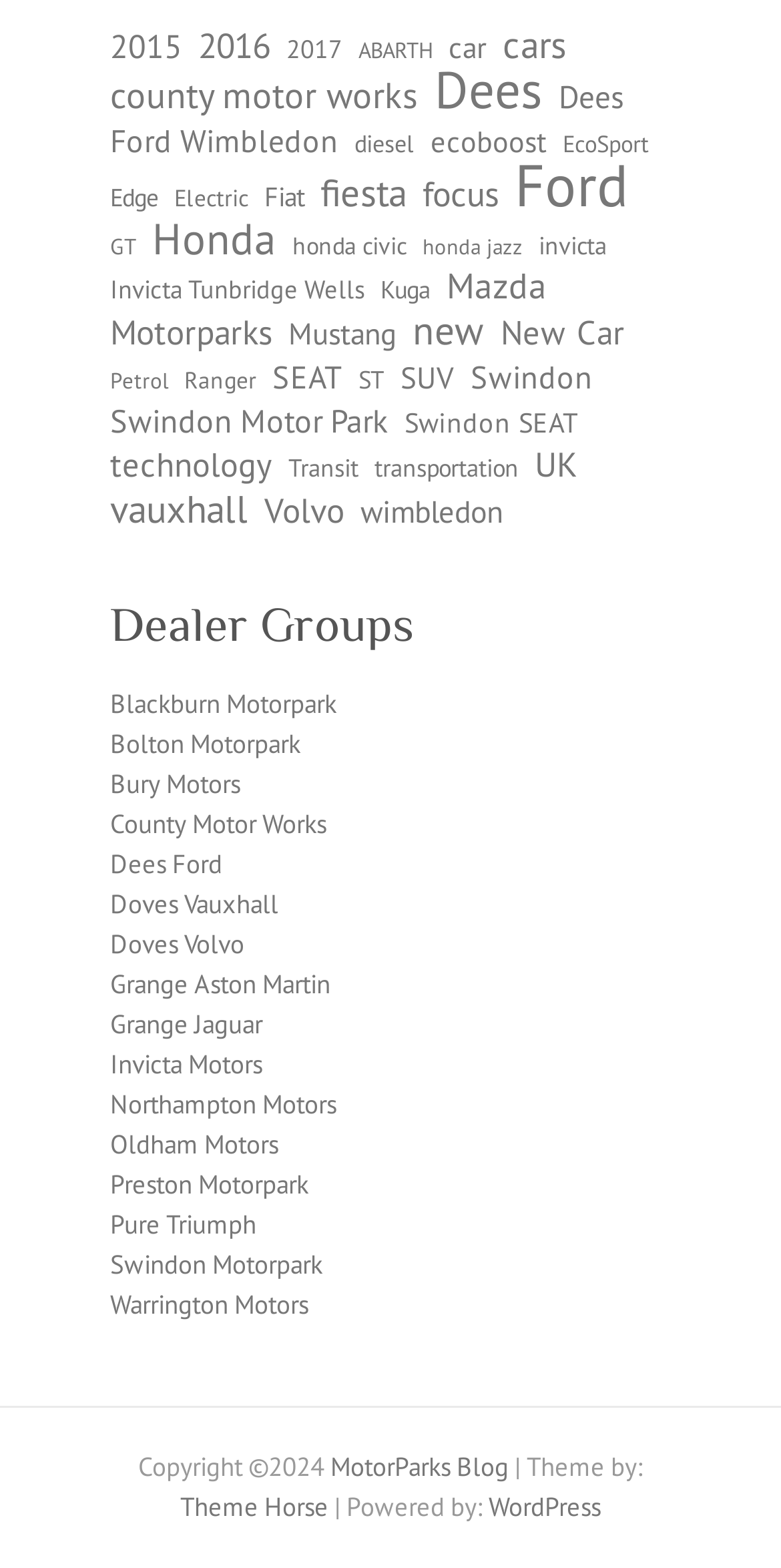Could you determine the bounding box coordinates of the clickable element to complete the instruction: "check out Dees Ford Wimbledon"? Provide the coordinates as four float numbers between 0 and 1, i.e., [left, top, right, bottom].

[0.141, 0.036, 0.8, 0.115]